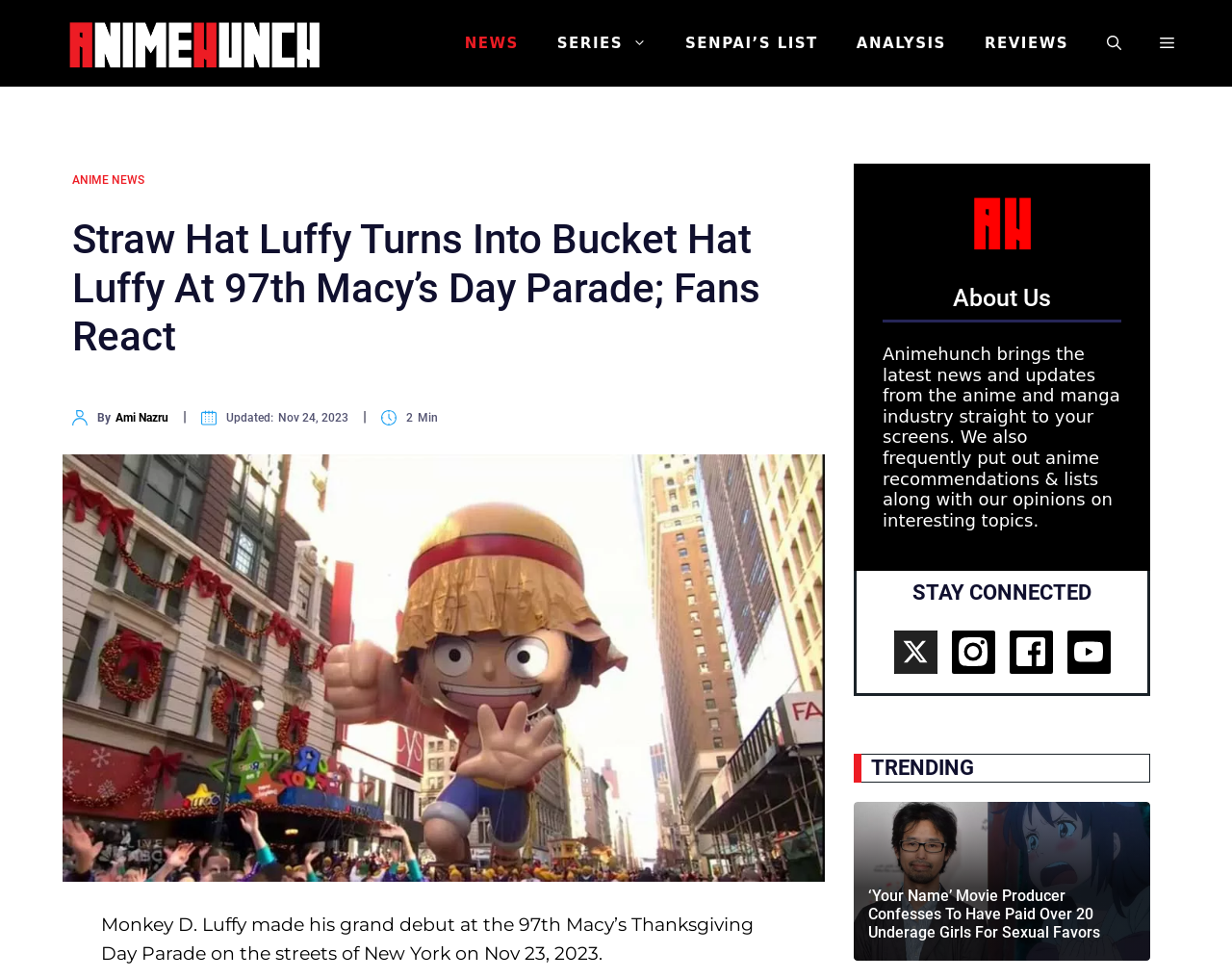What is the topic of the 'About Us' section?
Please provide a comprehensive answer to the question based on the webpage screenshot.

I found the answer by reading the 'About Us' section of the webpage, which provides information about the website's purpose and focus. The text 'Animehunch brings the latest news and updates from the anime and manga industry...' indicates the topic of the 'About Us' section.